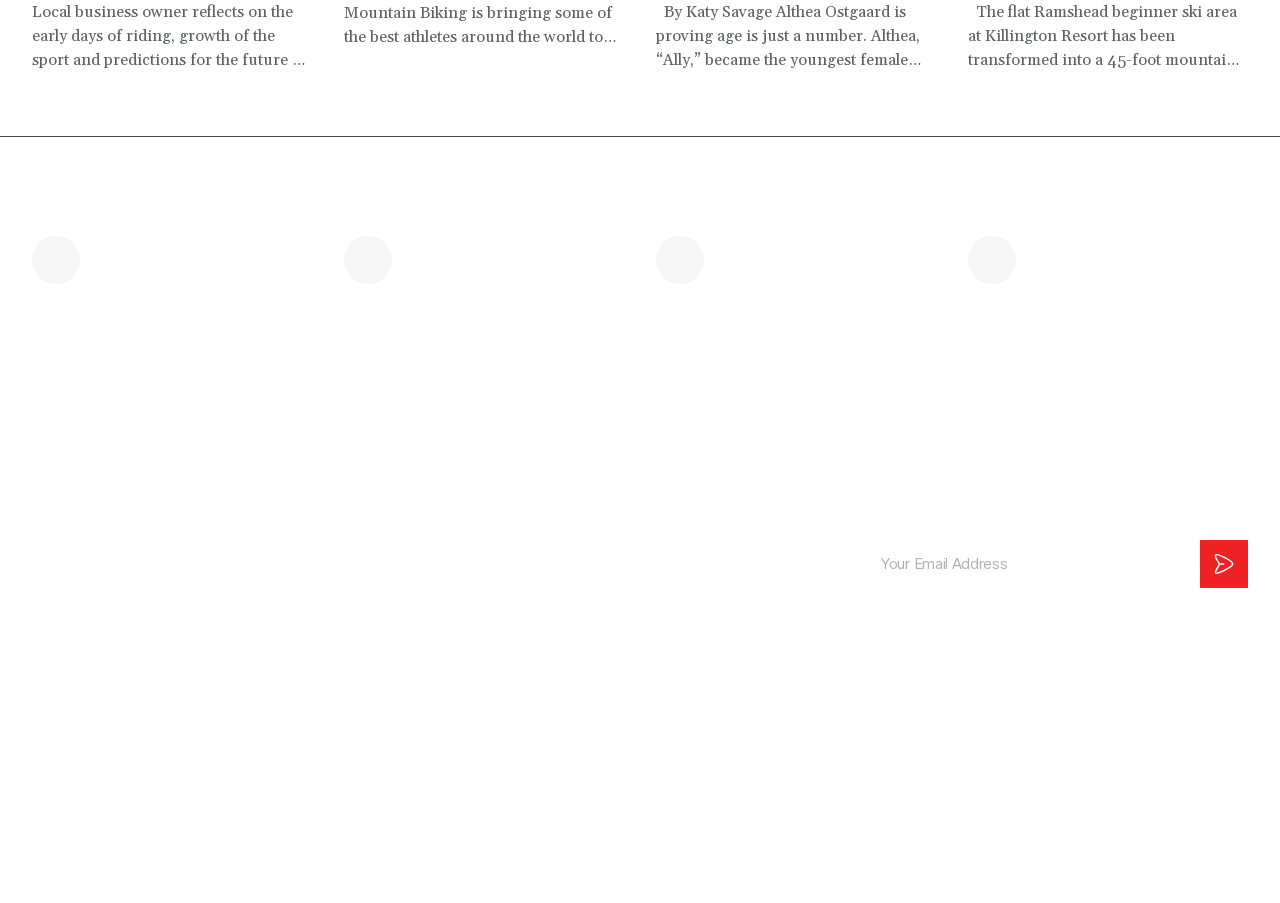Identify the bounding box of the UI component described as: "Who We Are".

[0.512, 0.496, 0.579, 0.521]